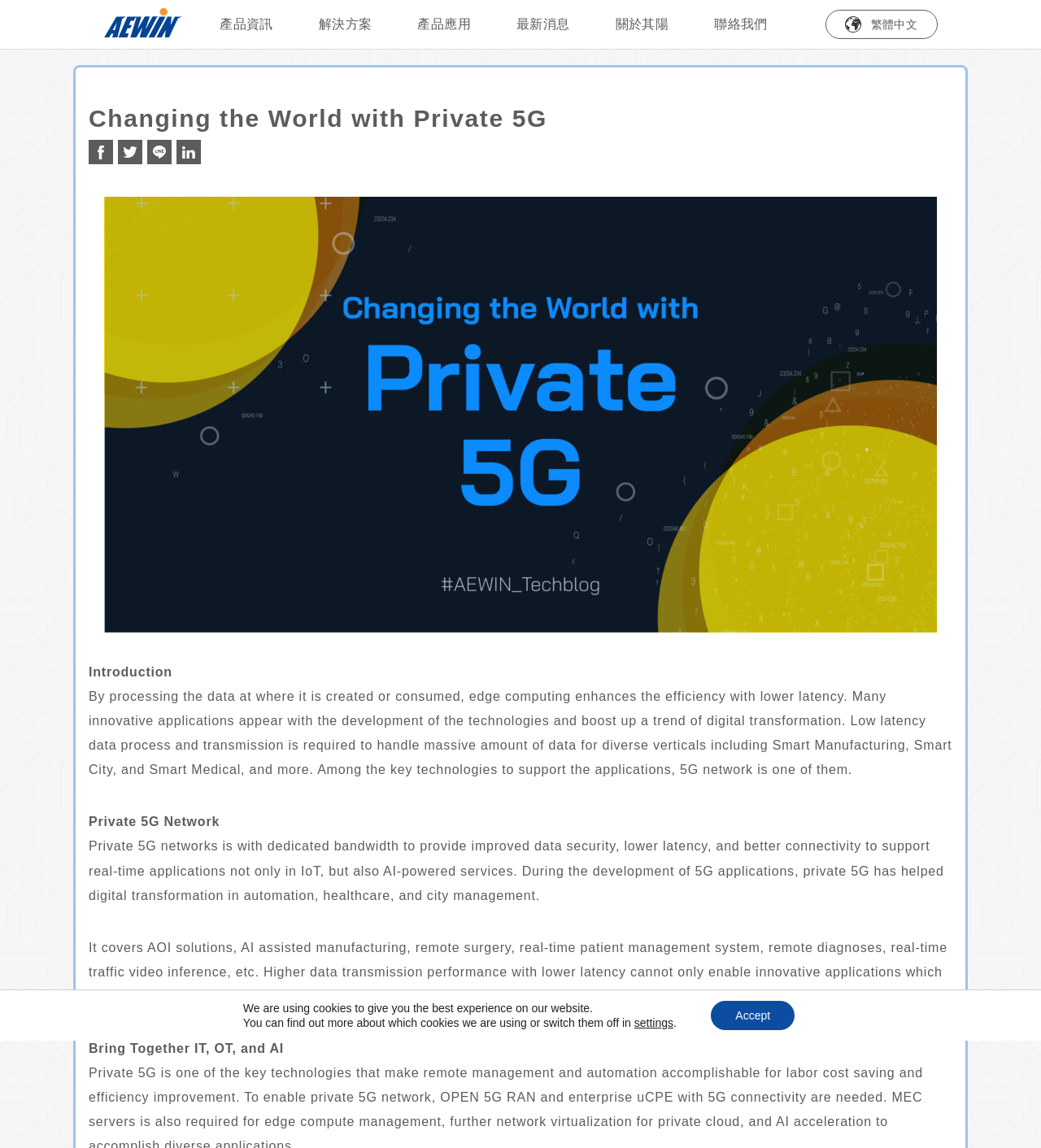Please predict the bounding box coordinates of the element's region where a click is necessary to complete the following instruction: "Switch to 繁體中文 language". The coordinates should be represented by four float numbers between 0 and 1, i.e., [left, top, right, bottom].

[0.837, 0.015, 0.881, 0.027]